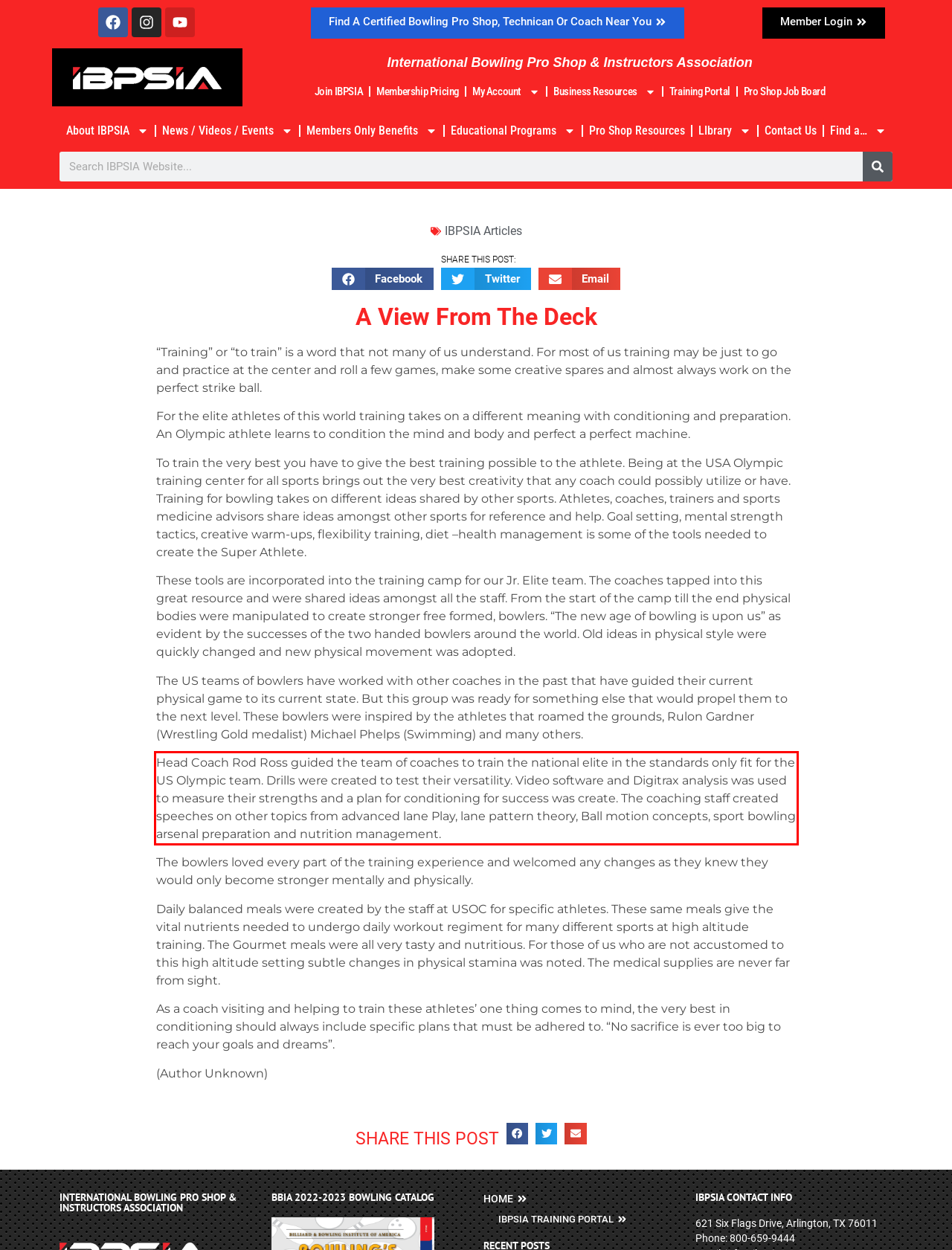View the screenshot of the webpage and identify the UI element surrounded by a red bounding box. Extract the text contained within this red bounding box.

Head Coach Rod Ross guided the team of coaches to train the national elite in the standards only fit for the US Olympic team. Drills were created to test their versatility. Video software and Digitrax analysis was used to measure their strengths and a plan for conditioning for success was create. The coaching staff created speeches on other topics from advanced lane Play, lane pattern theory, Ball motion concepts, sport bowling arsenal preparation and nutrition management.